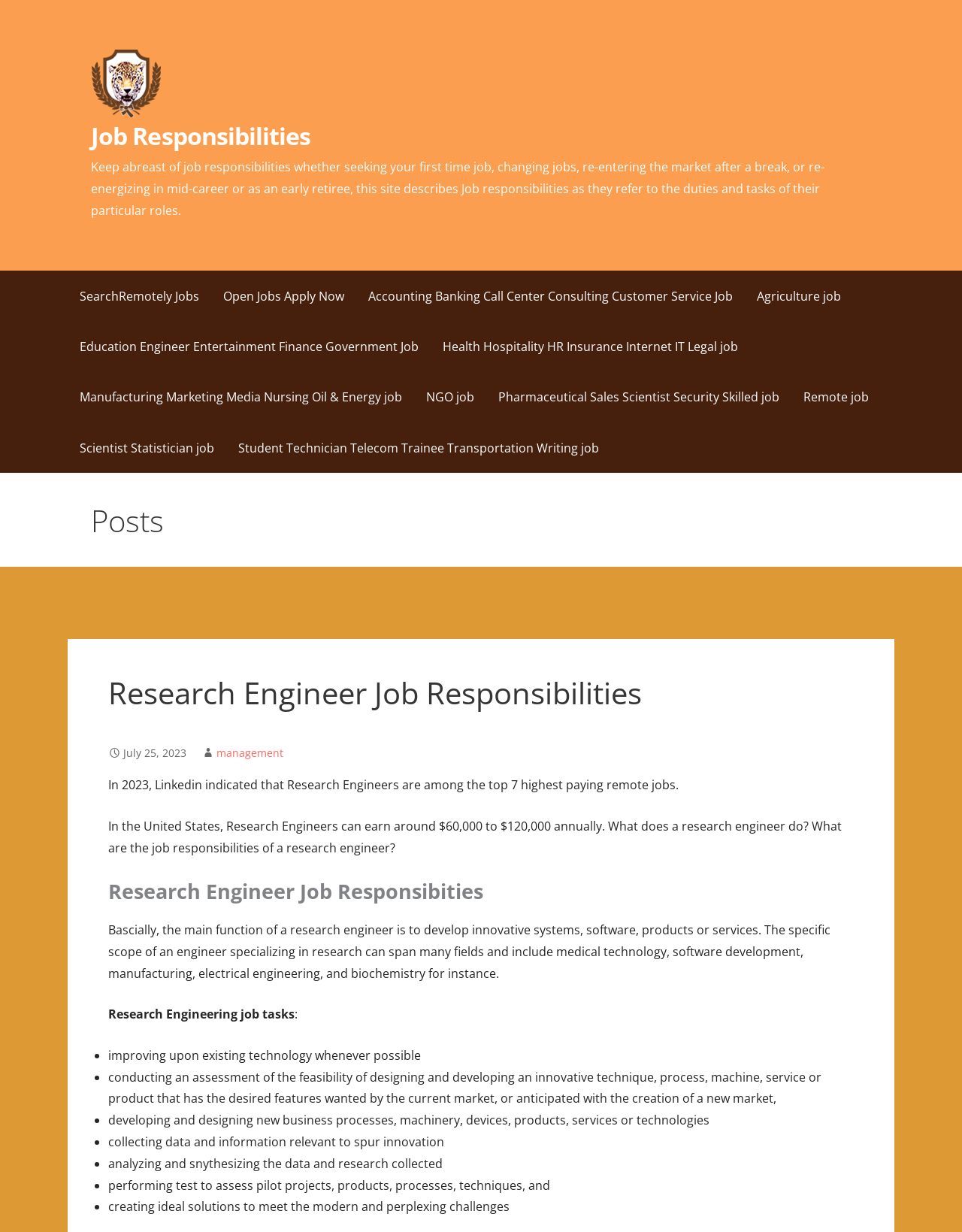Please specify the bounding box coordinates of the clickable section necessary to execute the following command: "Click on the 'SearchRemotely Jobs' link".

[0.07, 0.22, 0.22, 0.261]